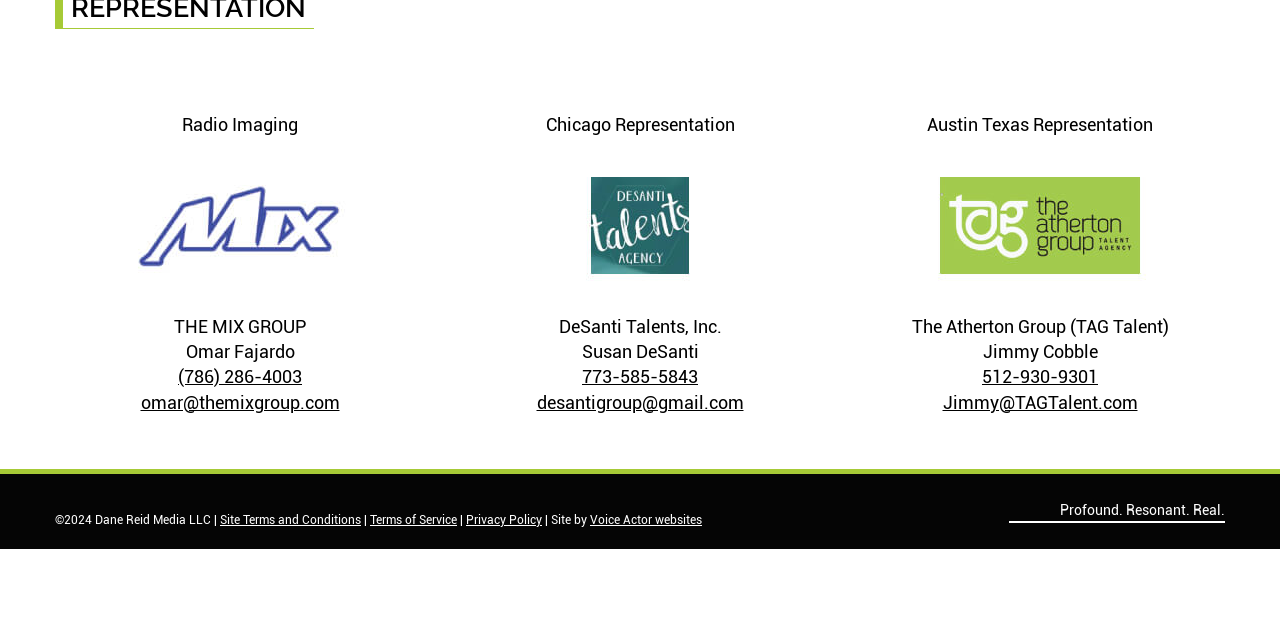What is the name of the company that created the website?
We need a detailed and meticulous answer to the question.

The webpage has a static text element '©2024 Dane Reid Media LLC' which suggests that it is the company that created the website.